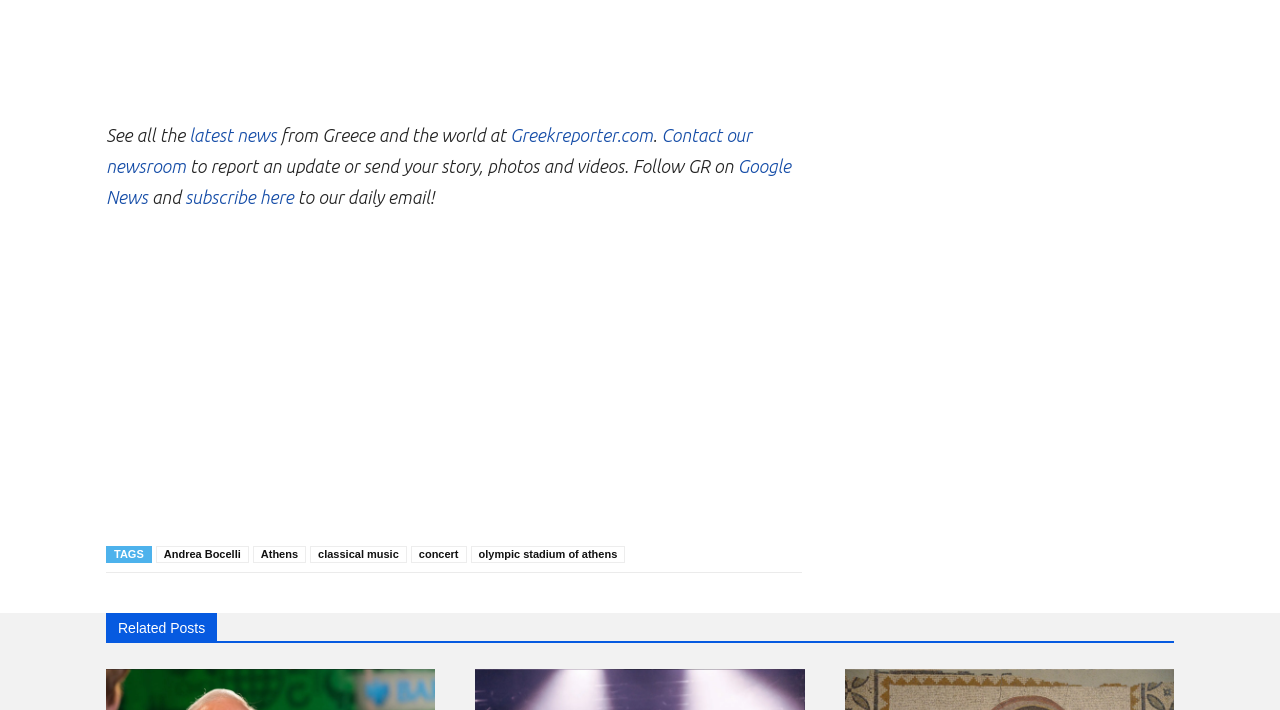Identify and provide the bounding box coordinates of the UI element described: "VIEW PRODUCT". The coordinates should be formatted as [left, top, right, bottom], with each number being a float between 0 and 1.

None